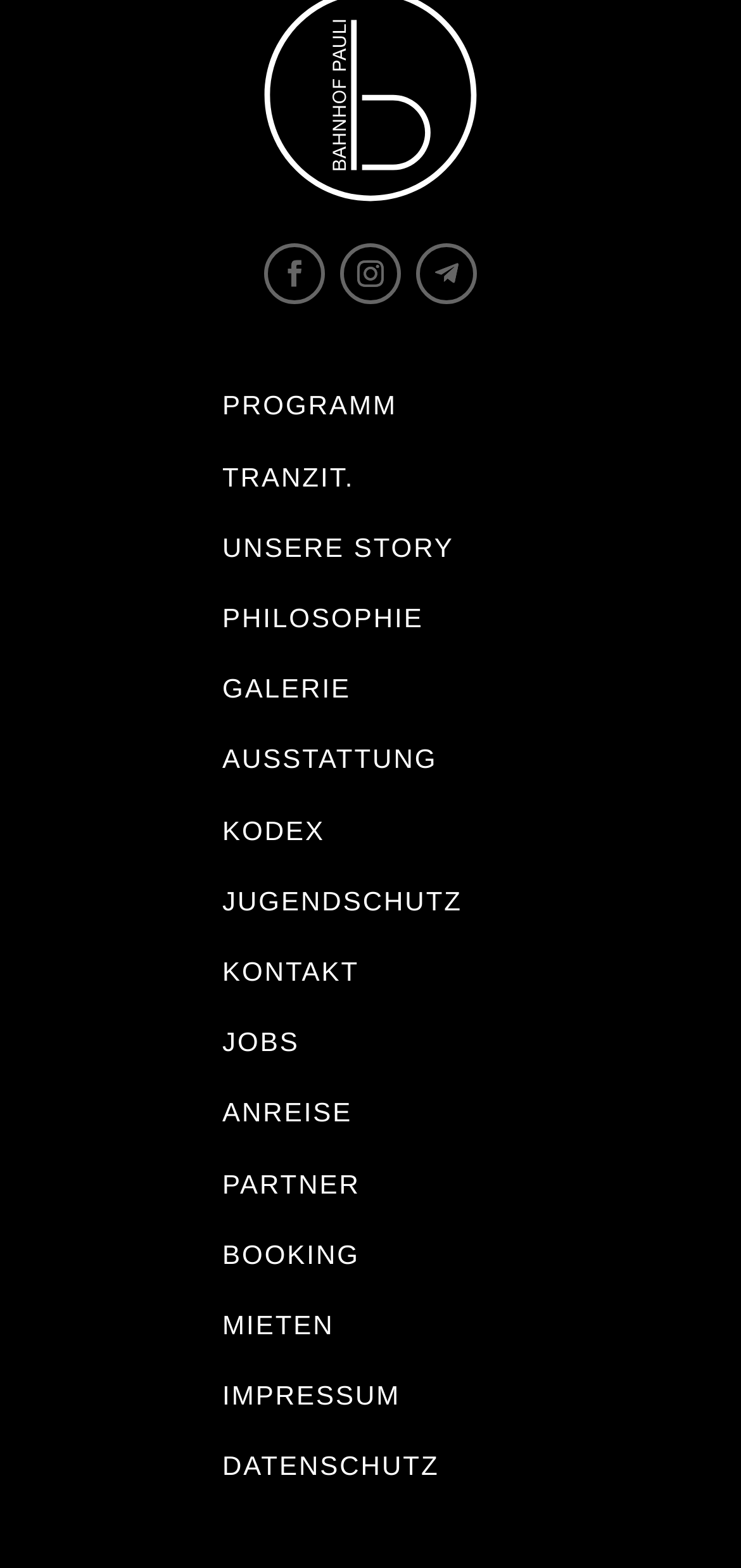Identify the bounding box coordinates for the element that needs to be clicked to fulfill this instruction: "Access PHILOSOPHIE". Provide the coordinates in the format of four float numbers between 0 and 1: [left, top, right, bottom].

[0.3, 0.384, 0.572, 0.404]